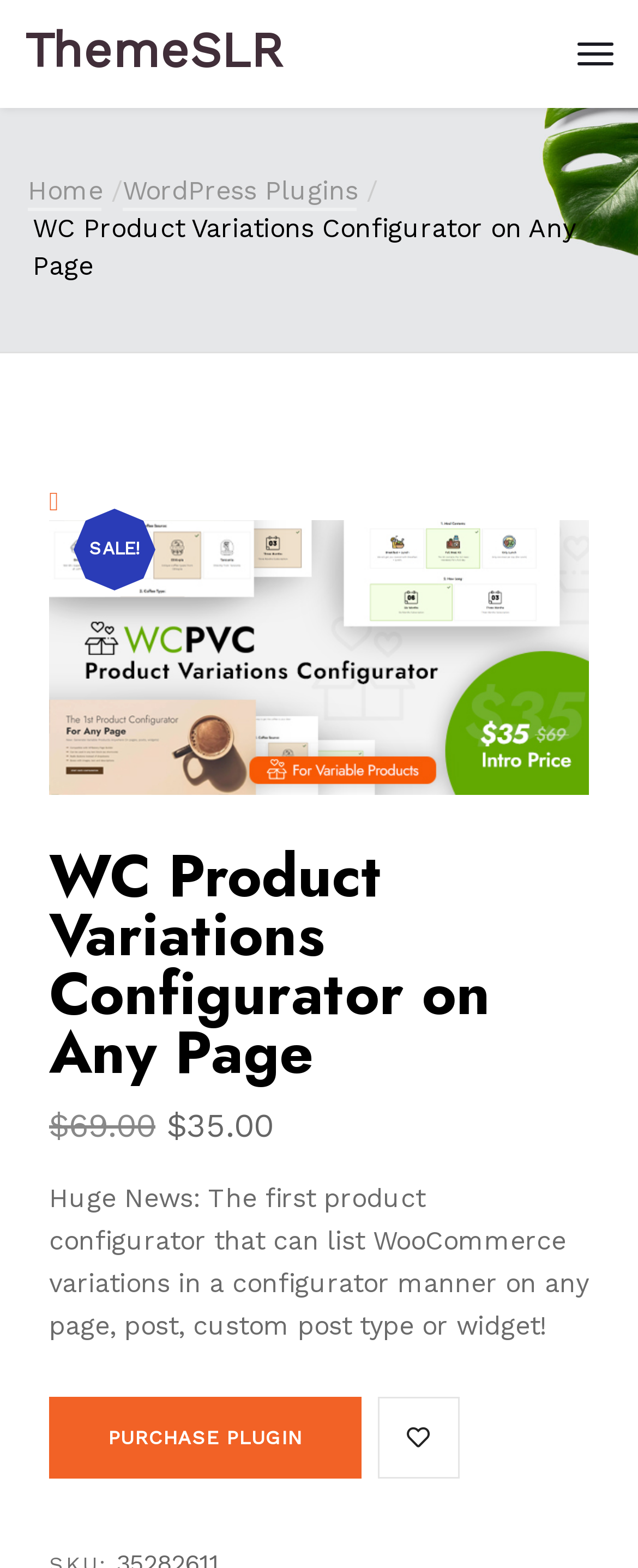Identify the bounding box coordinates of the clickable region to carry out the given instruction: "Go to Home page".

[0.044, 0.112, 0.192, 0.131]